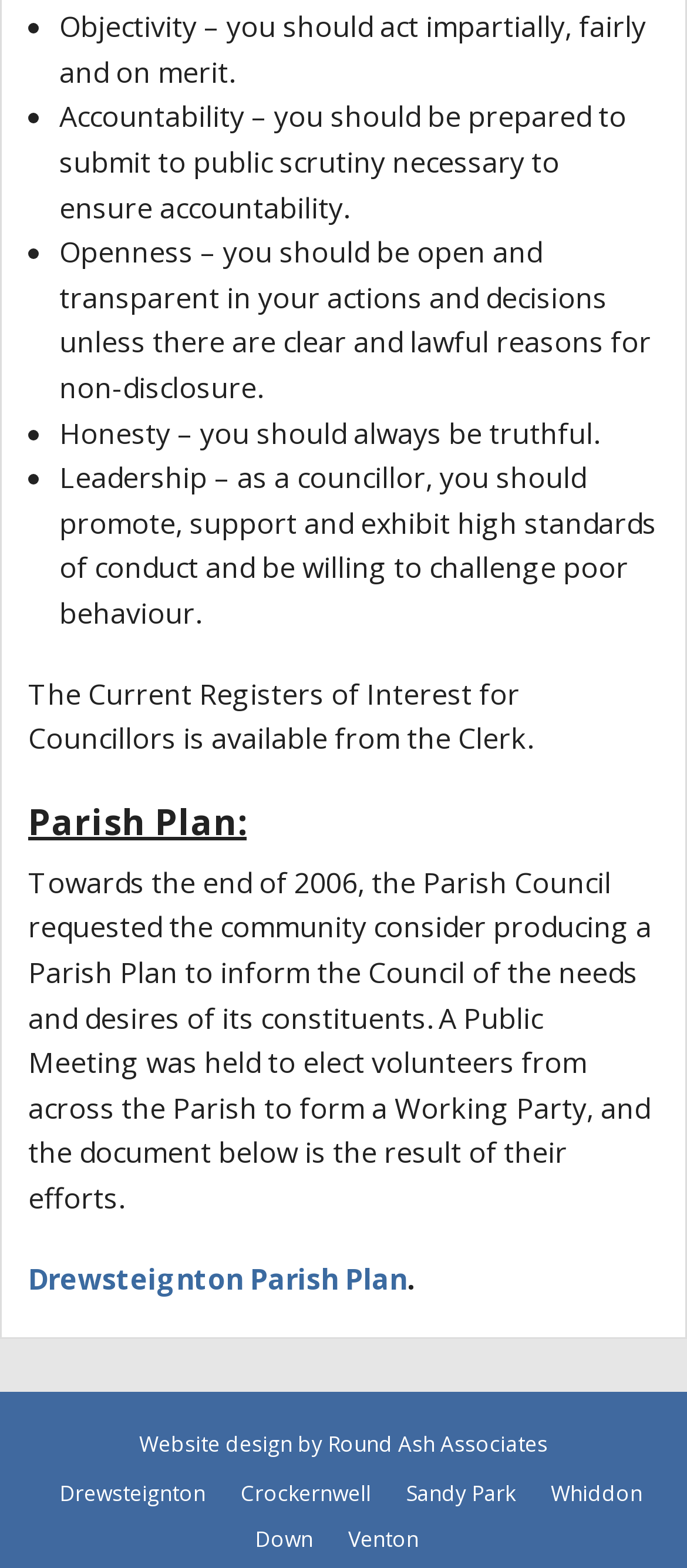Who designed the website?
Refer to the image and respond with a one-word or short-phrase answer.

Round Ash Associates